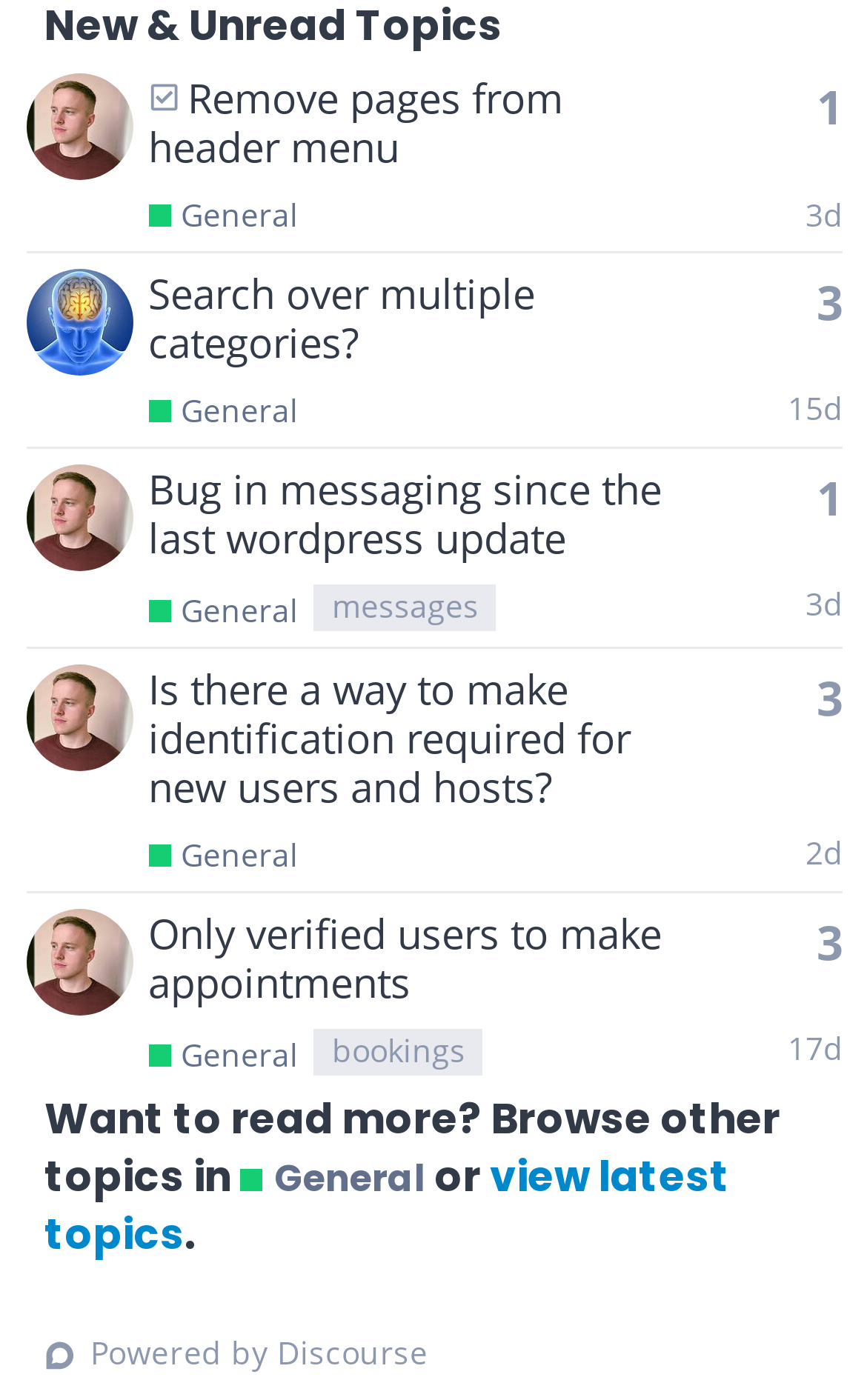Please provide the bounding box coordinate of the region that matches the element description: Remove pages from header menu. Coordinates should be in the format (top-left x, top-left y, bottom-right x, bottom-right y) and all values should be between 0 and 1.

[0.171, 0.049, 0.649, 0.124]